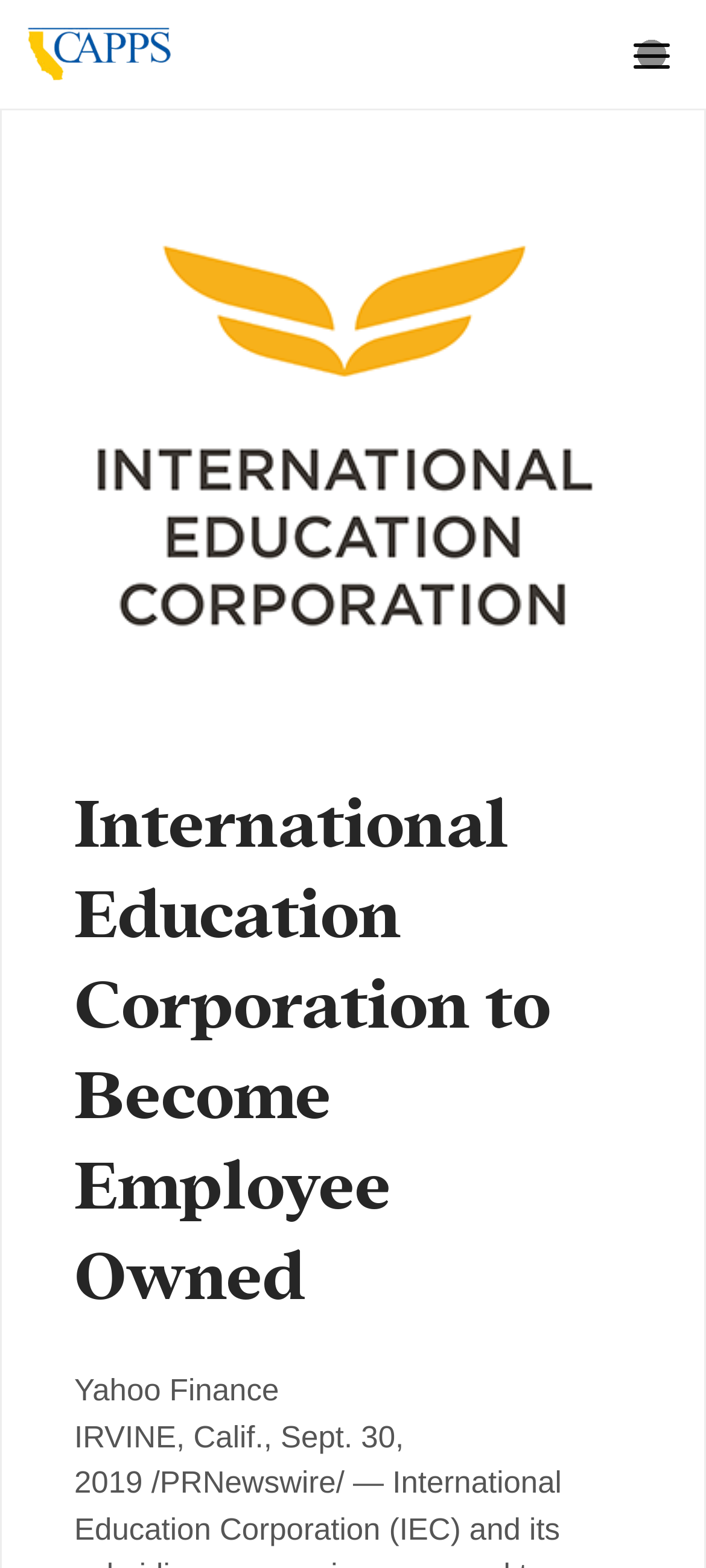What is the company announcing?
Look at the image and respond with a one-word or short-phrase answer.

Employee ownership